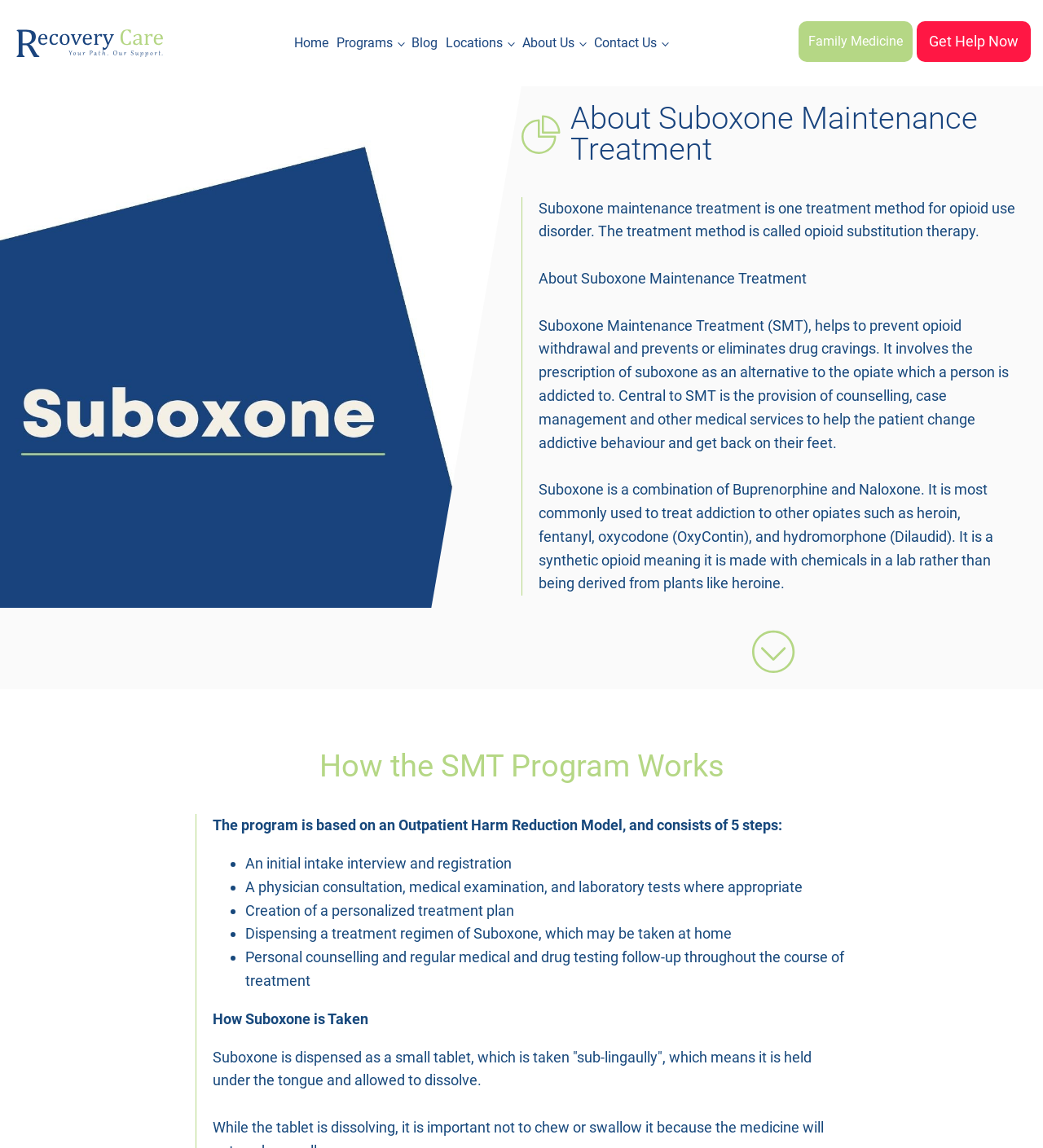Kindly provide the bounding box coordinates of the section you need to click on to fulfill the given instruction: "Submit the contact form".

[0.874, 0.266, 0.992, 0.301]